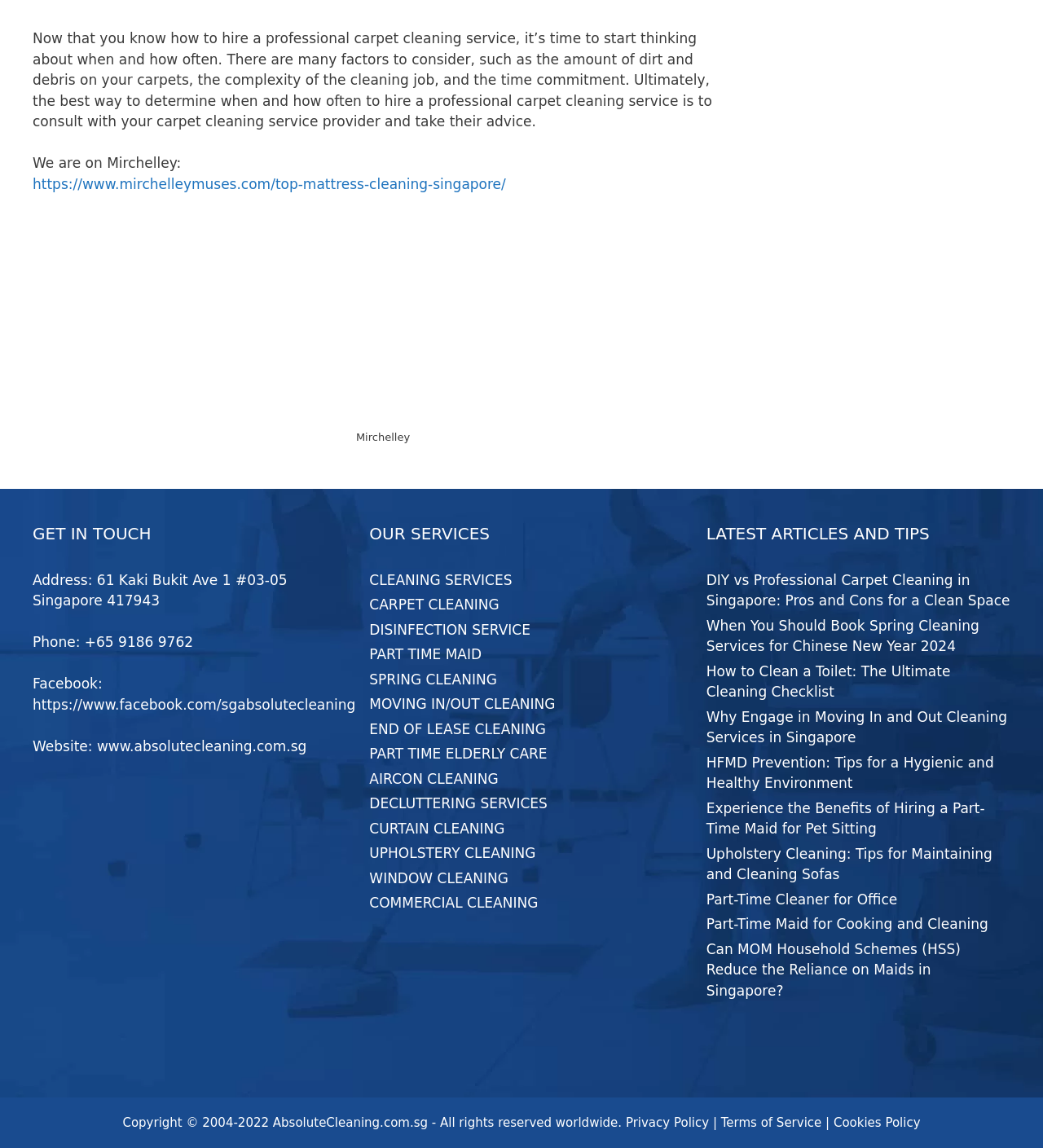Identify the bounding box coordinates for the UI element described as: "https://www.facebook.com/sgabsolutecleaning".

[0.031, 0.606, 0.341, 0.621]